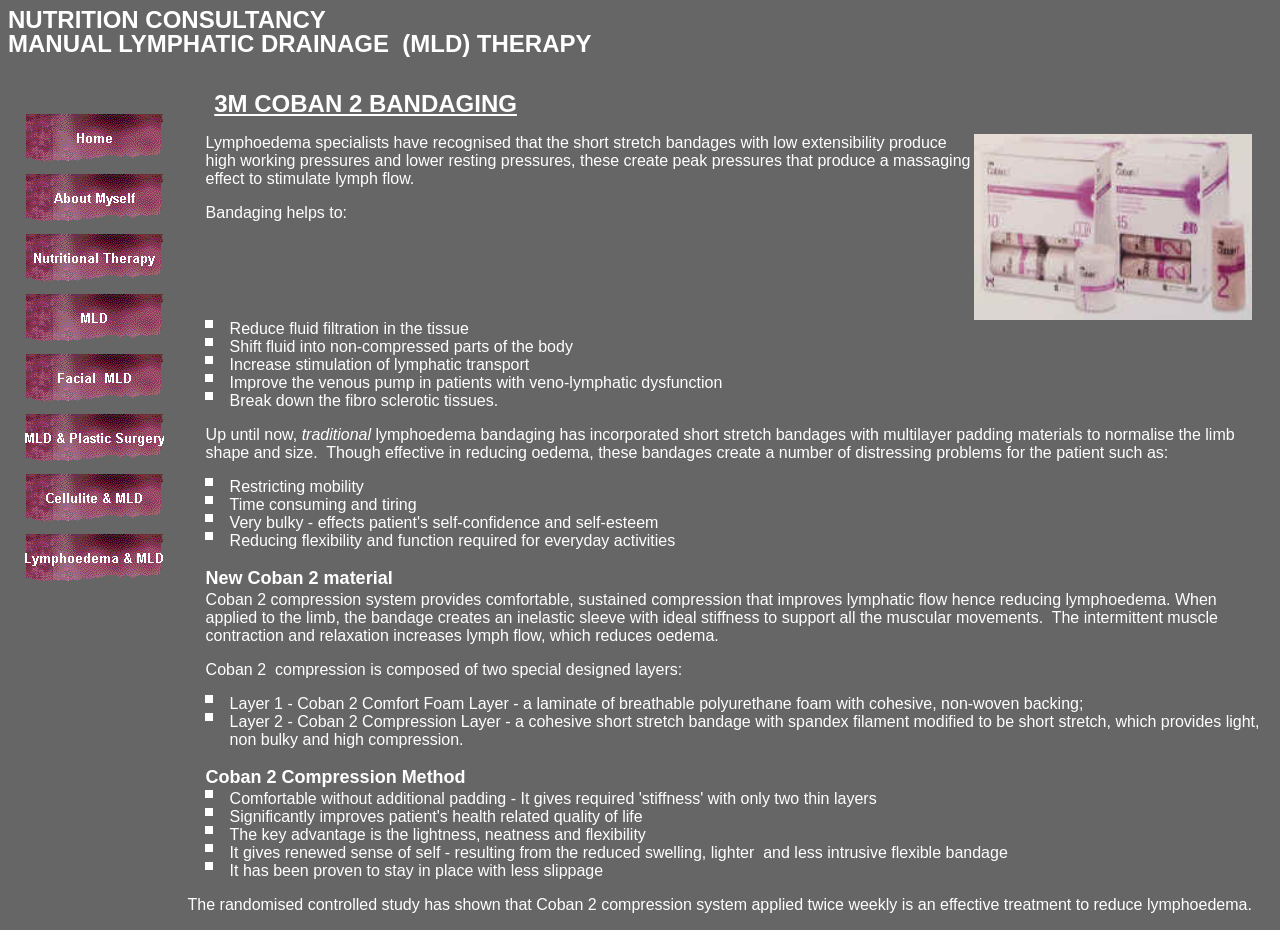Please give a succinct answer using a single word or phrase:
What is the name of the therapy mentioned?

MLD